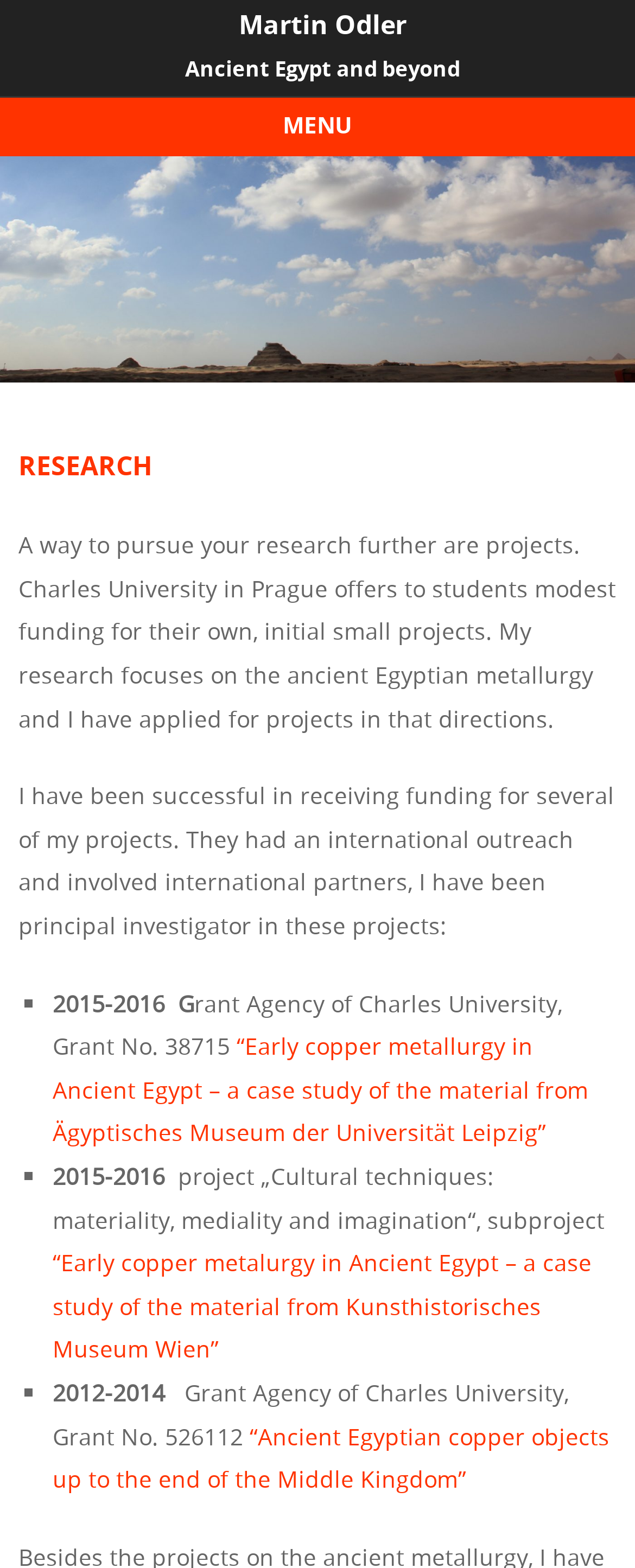Craft a detailed narrative of the webpage's structure and content.

The webpage is about the research of Martin Odler, with a focus on ancient Egyptian metallurgy. At the top of the page, there is a heading with the name "Martin Odler" and a link to the same name. Below this, there is a static text "Ancient Egypt and beyond". 

On the left side of the page, there is a menu section with a heading "MENU" and a link to "Skip to content". Below this, there is another link to "Martin Odler". 

On the right side of the page, there is a large section dedicated to the research of Martin Odler. At the top of this section, there is an image, and below it, there is a heading "RESEARCH". 

The main content of the research section is divided into two paragraphs. The first paragraph explains that Charles University in Prague offers modest funding for students' own small projects, and Martin Odler's research focuses on ancient Egyptian metallurgy. The second paragraph mentions that Martin Odler has been successful in receiving funding for several projects, which had an international outreach and involved international partners.

Below these paragraphs, there is a list of projects, each marked with a bullet point. The list includes three projects, each with a year range, a grant number, and a brief description. The projects are listed in reverse chronological order, with the most recent one first. Each project has a link to its title, which provides more information about the project.